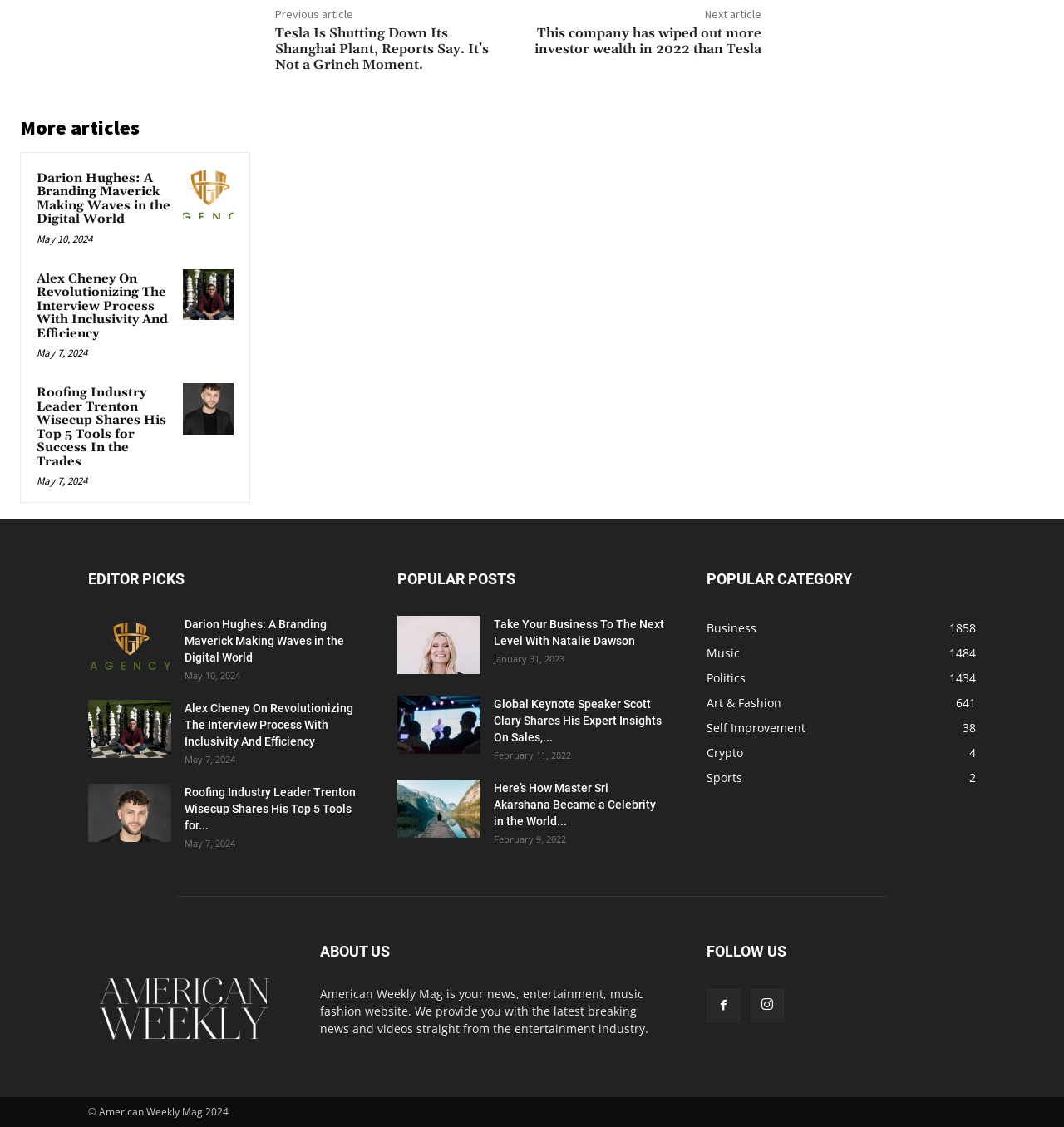Predict the bounding box for the UI component with the following description: "Art & Fashion641".

[0.664, 0.617, 0.734, 0.631]